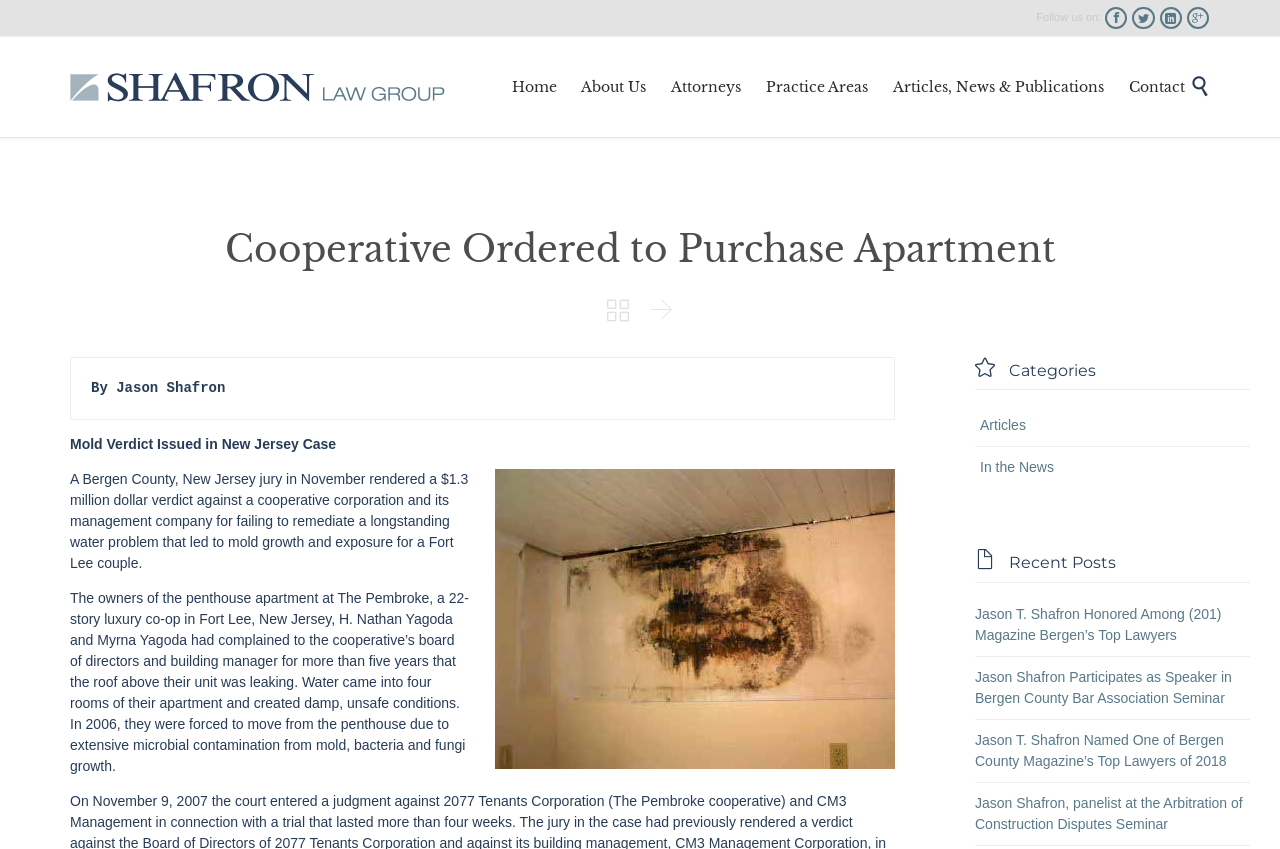Provide the bounding box coordinates of the HTML element this sentence describes: "Practice Areas". The bounding box coordinates consist of four float numbers between 0 and 1, i.e., [left, top, right, bottom].

[0.592, 0.088, 0.685, 0.117]